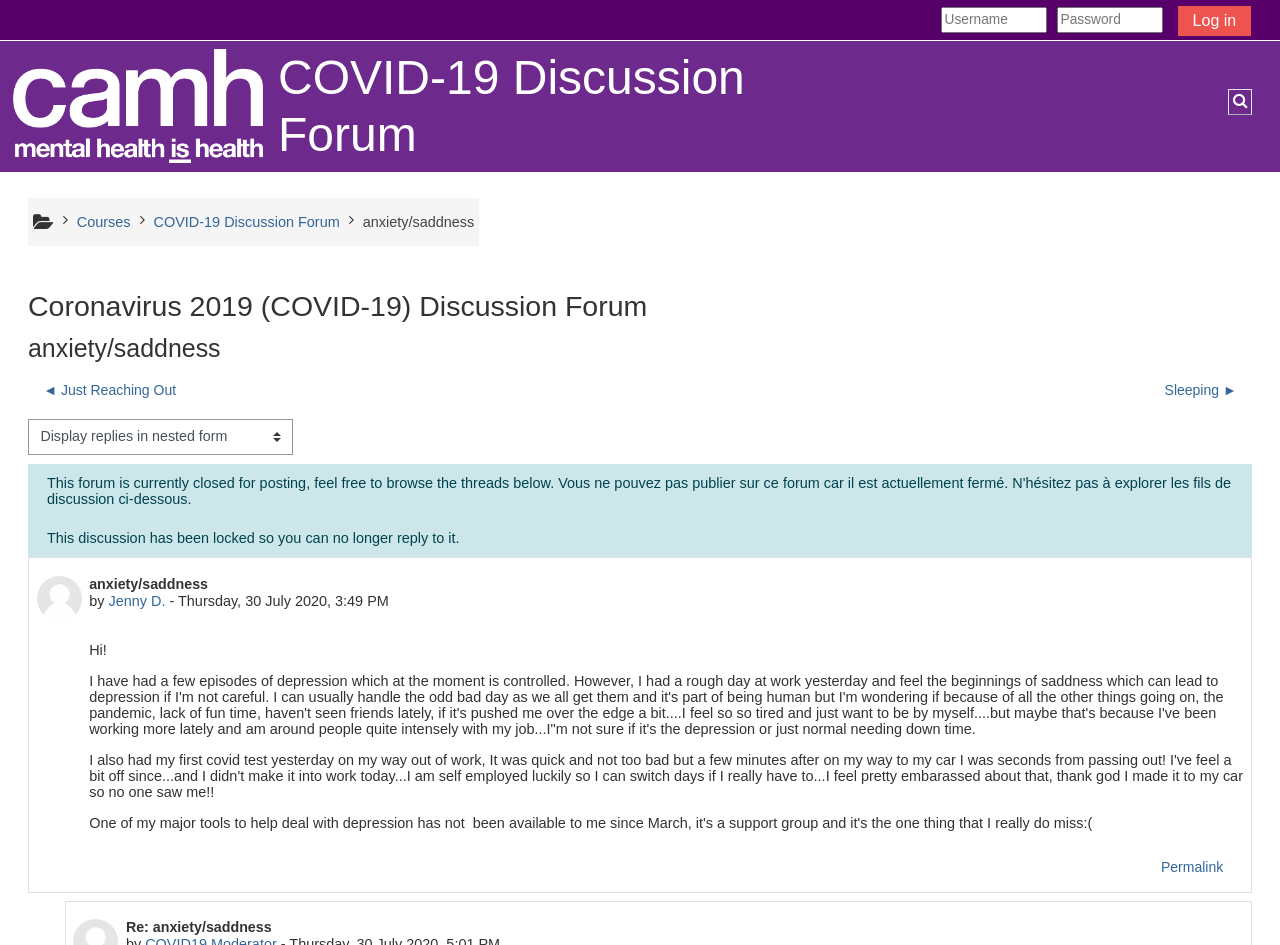Use one word or a short phrase to answer the question provided: 
What is the number of replies to the initial post?

2